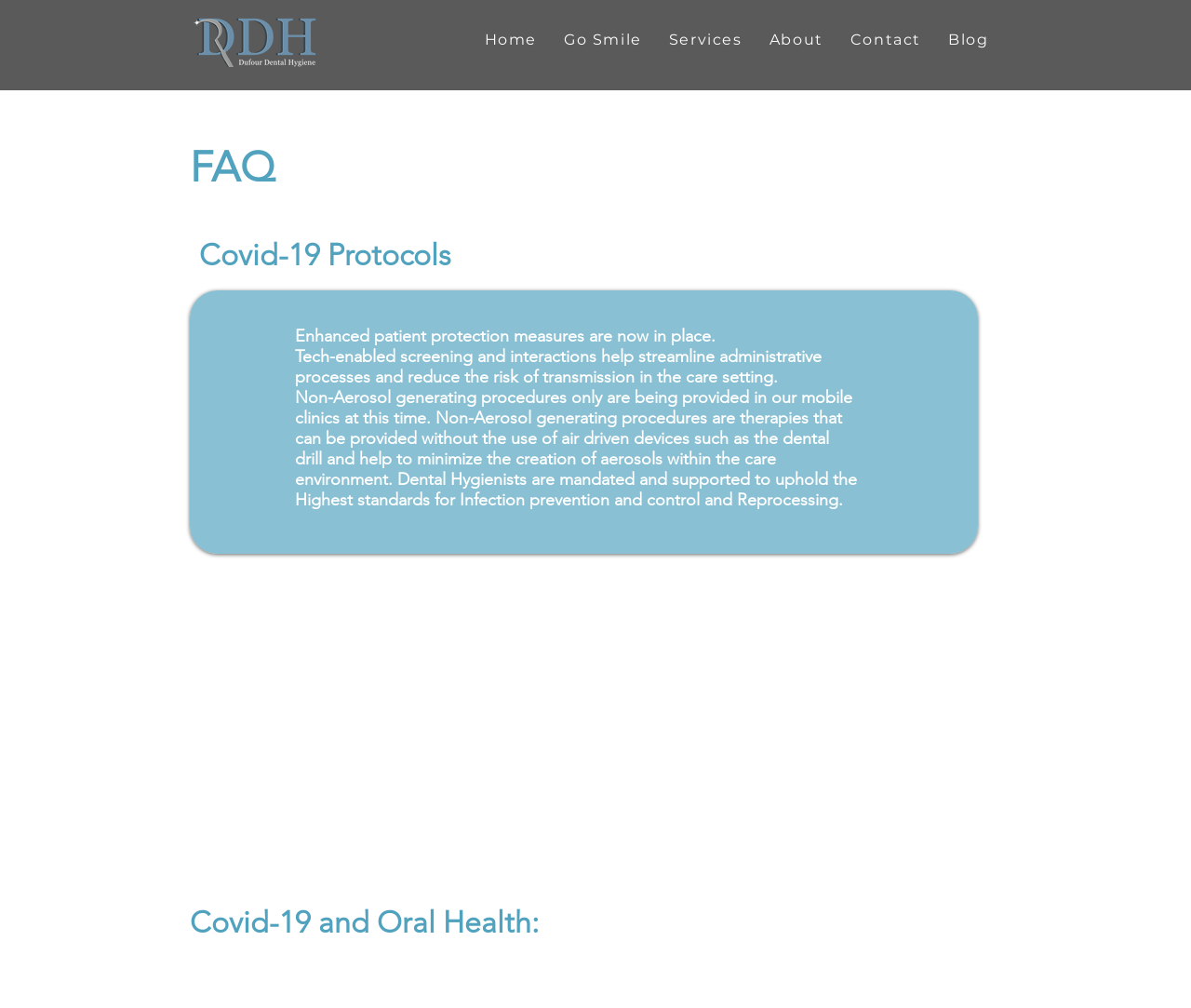Reply to the question with a brief word or phrase: What is the first menu item in the navigation?

Home